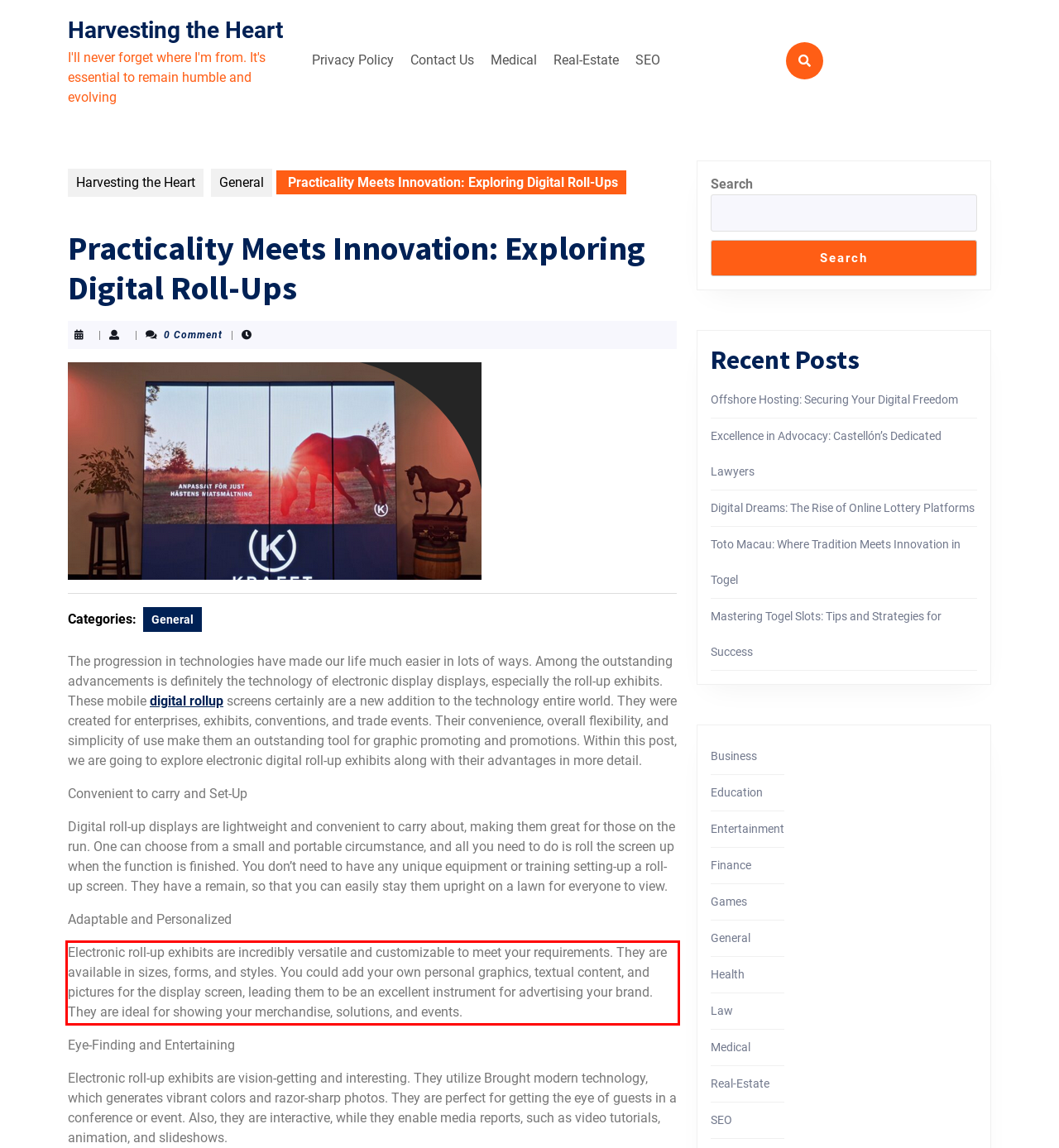Examine the webpage screenshot and use OCR to recognize and output the text within the red bounding box.

Electronic roll-up exhibits are incredibly versatile and customizable to meet your requirements. They are available in sizes, forms, and styles. You could add your own personal graphics, textual content, and pictures for the display screen, leading them to be an excellent instrument for advertising your brand. They are ideal for showing your merchandise, solutions, and events.